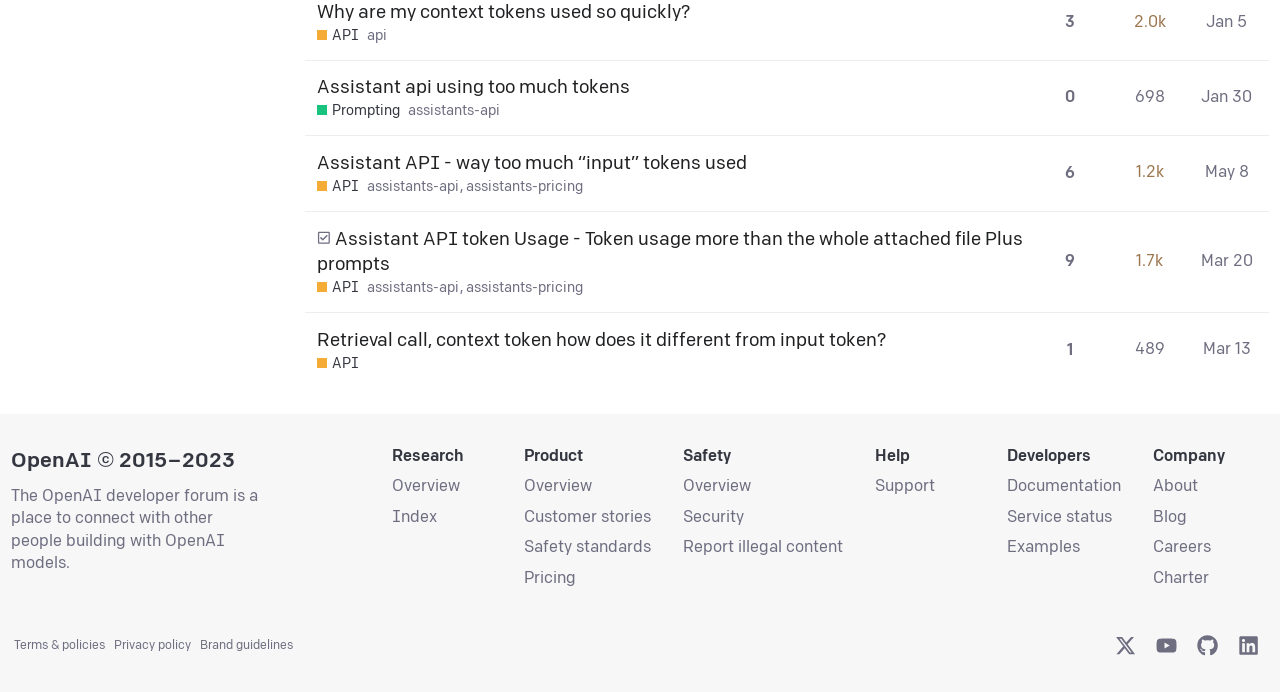Use a single word or phrase to answer the question: 
What is the topic of the first discussion thread?

Assistant api using too much tokens